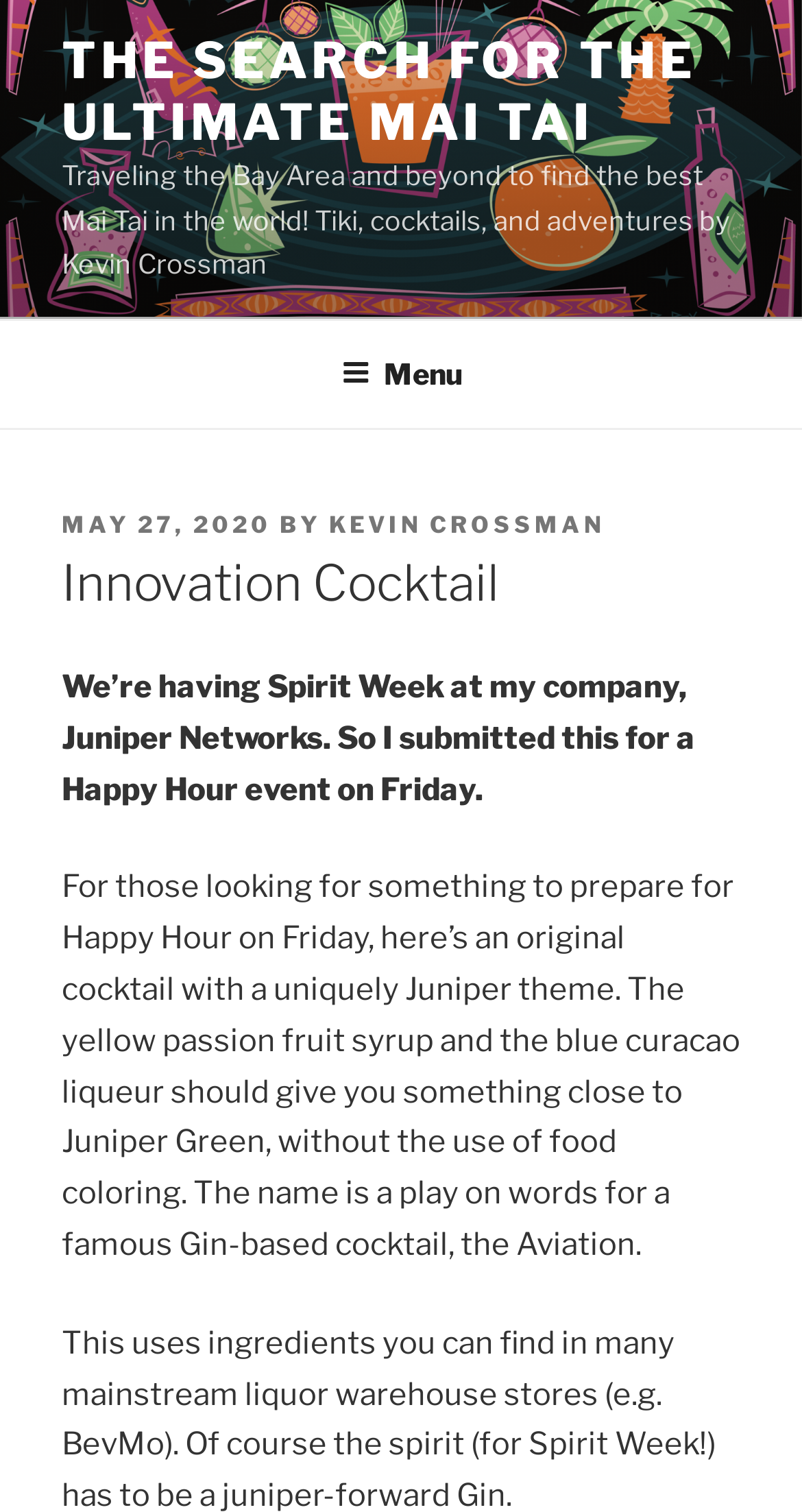Please answer the following question using a single word or phrase: 
What is the author of the post?

Kevin Crossman